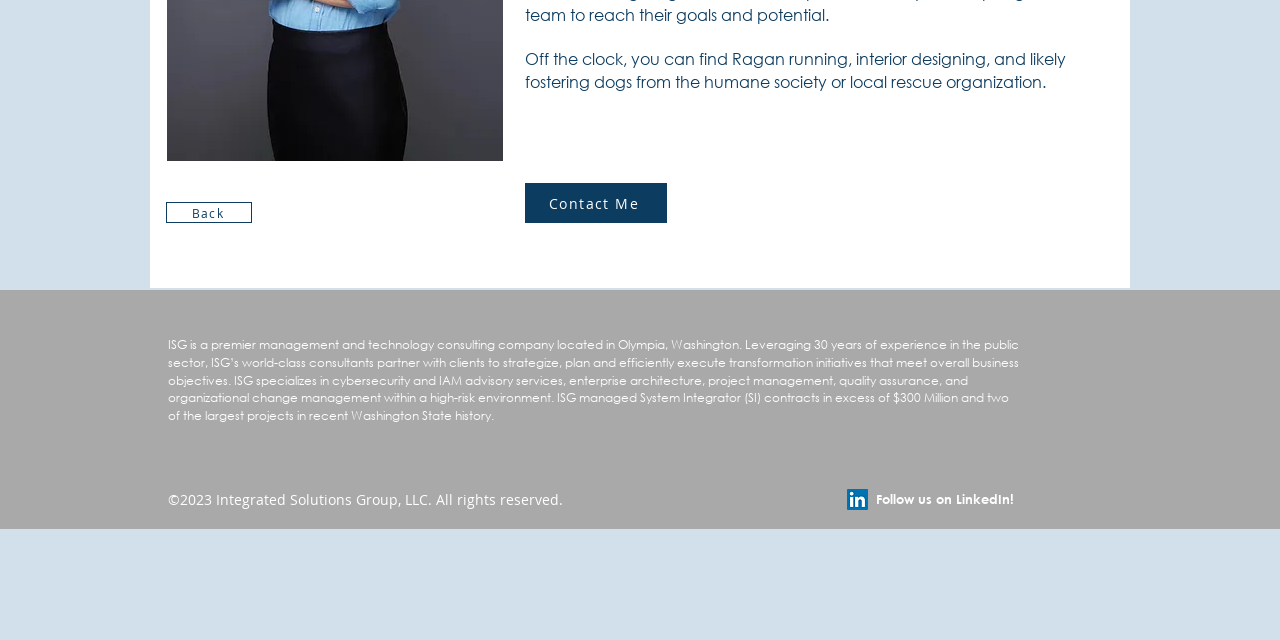Mark the bounding box of the element that matches the following description: "aria-label="LinkedIn"".

[0.662, 0.764, 0.678, 0.797]